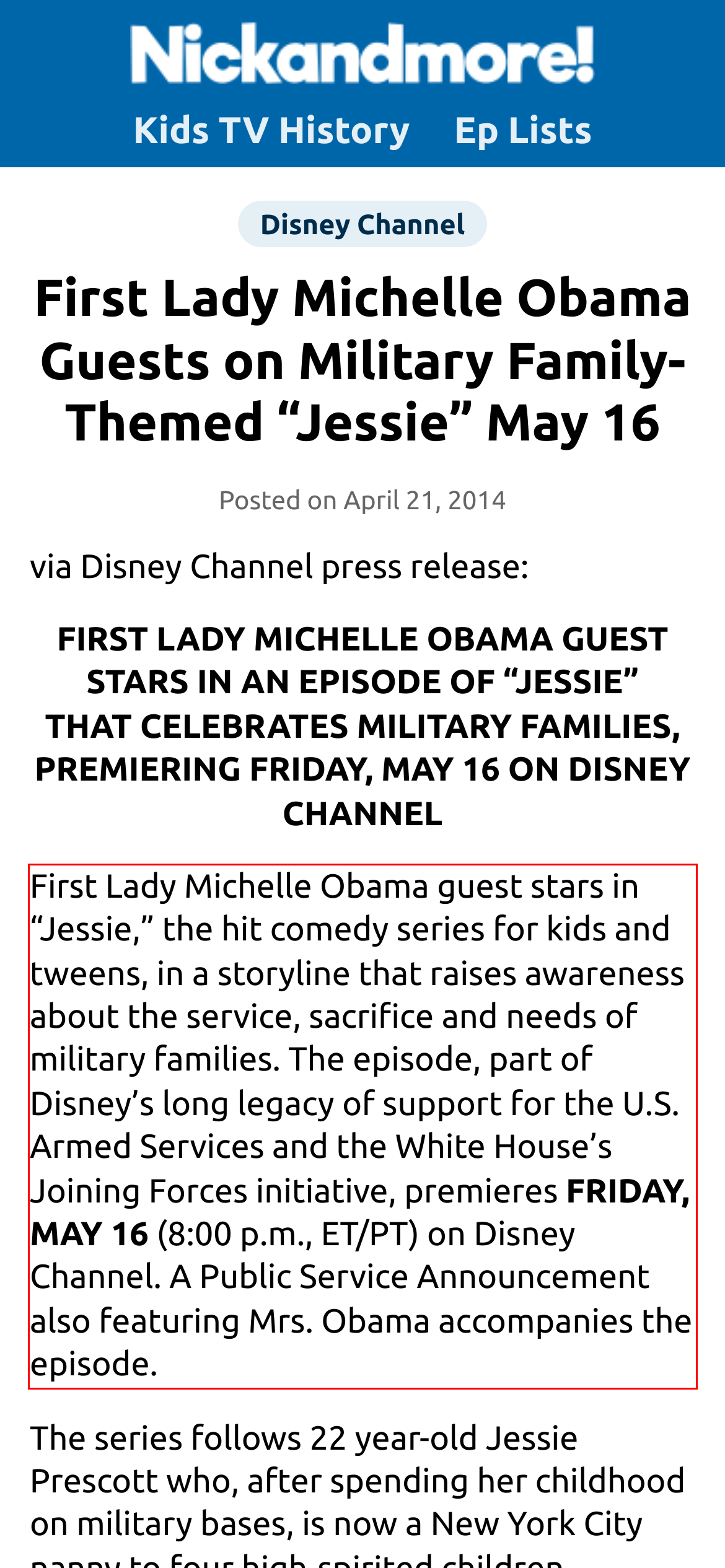You have a screenshot of a webpage, and there is a red bounding box around a UI element. Utilize OCR to extract the text within this red bounding box.

First Lady Michelle Obama guest stars in “Jessie,” the hit comedy series for kids and tweens, in a storyline that raises awareness about the service, sacrifice and needs of military families. The episode, part of Disney’s long legacy of support for the U.S. Armed Services and the White House’s Joining Forces initiative, premieres FRIDAY, MAY 16 (8:00 p.m., ET/PT) on Disney Channel. A Public Service Announcement also featuring Mrs. Obama accompanies the episode.